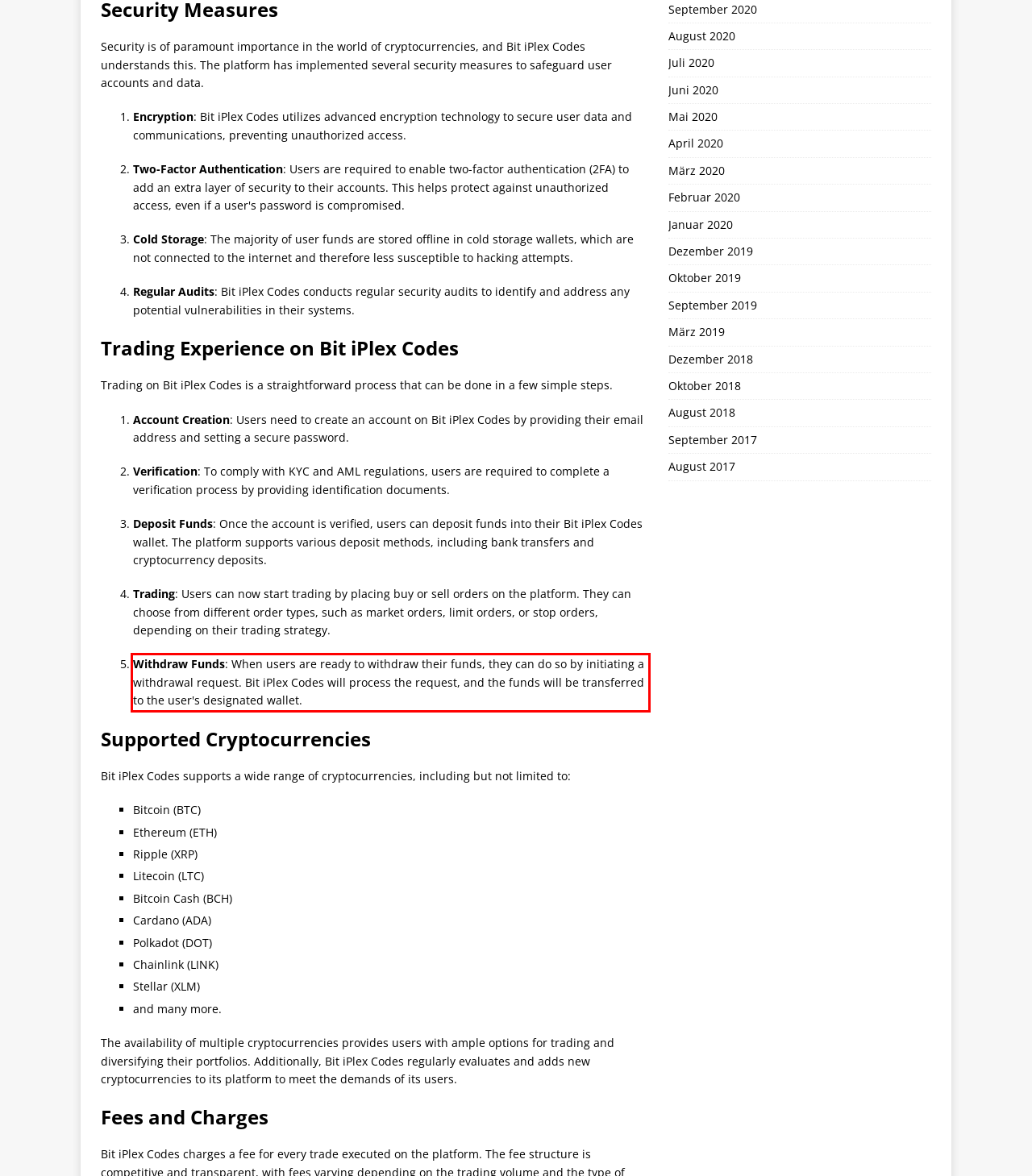You are given a screenshot of a webpage with a UI element highlighted by a red bounding box. Please perform OCR on the text content within this red bounding box.

Withdraw Funds: When users are ready to withdraw their funds, they can do so by initiating a withdrawal request. Bit iPlex Codes will process the request, and the funds will be transferred to the user's designated wallet.